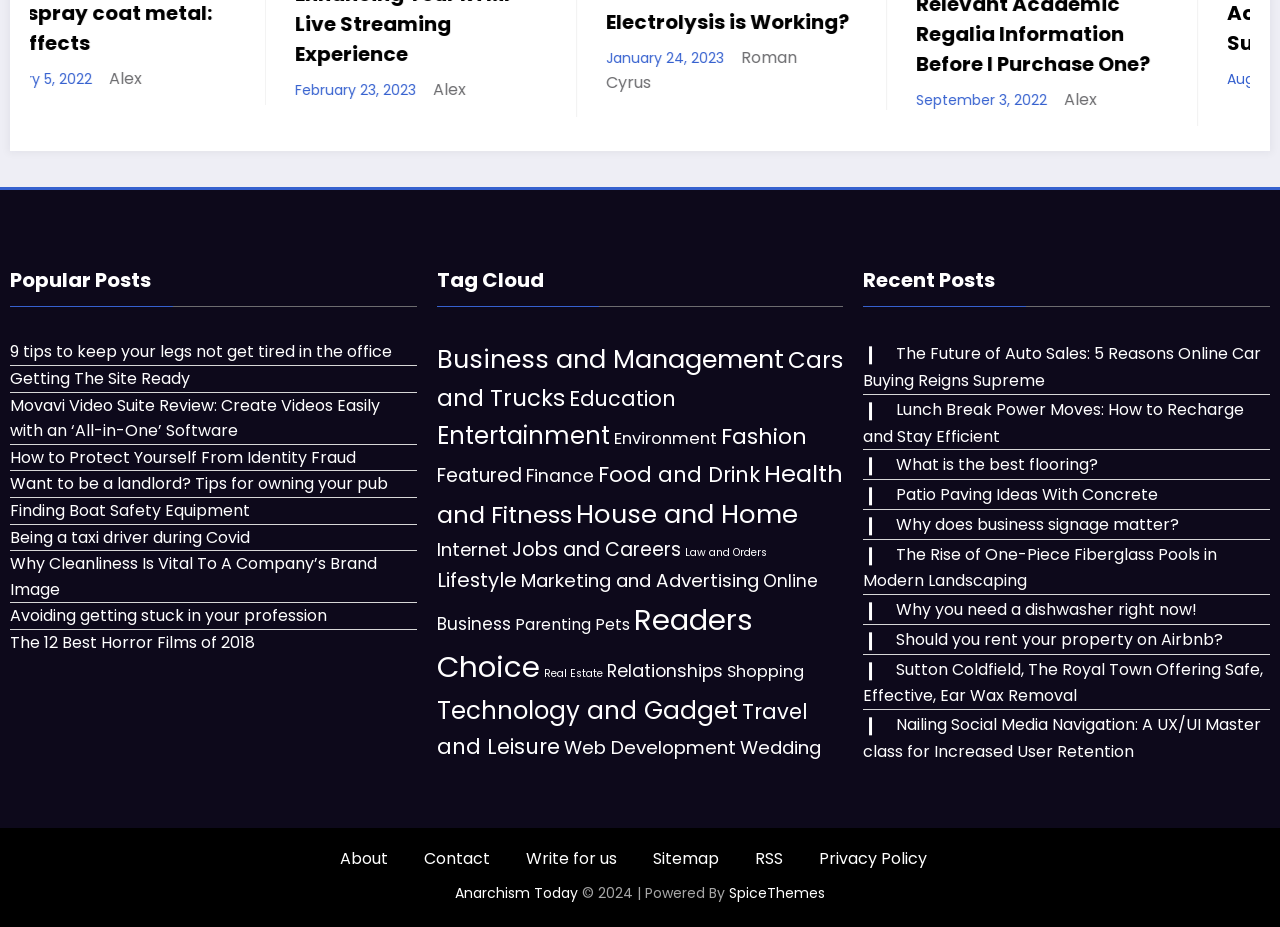Identify the bounding box coordinates of the area that should be clicked in order to complete the given instruction: "Read about 9 tips to keep your legs not tired in the office". The bounding box coordinates should be four float numbers between 0 and 1, i.e., [left, top, right, bottom].

[0.008, 0.364, 0.306, 0.389]